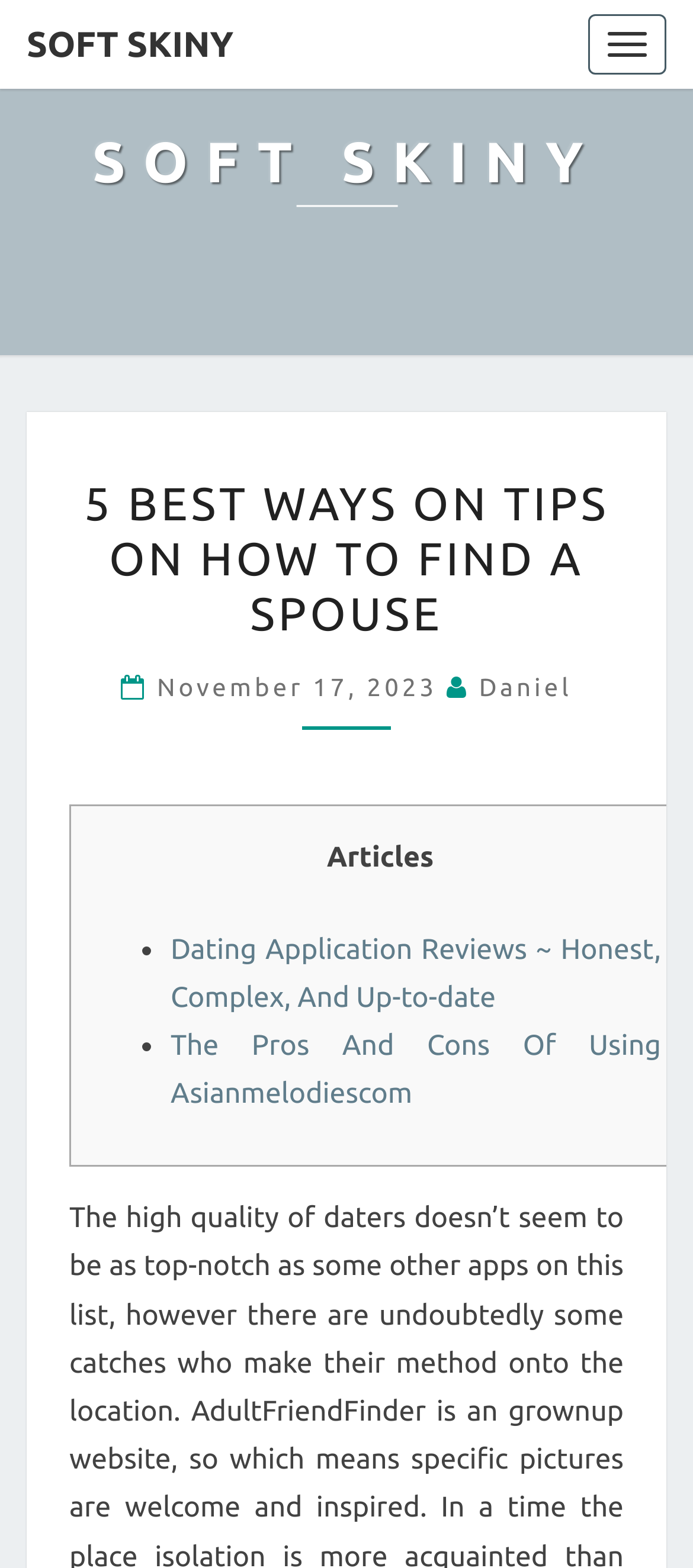Elaborate on the different components and information displayed on the webpage.

The webpage appears to be a blog or article page with a focus on dating and relationships. At the top left corner, there is a logo or brand name "SOFT SKINY" which is also a link. Below the logo, there is a navigation button labeled "Toggle navigation". 

The main content of the page is divided into two sections. The top section has a heading "5 BEST WAYS ON TIPS ON HOW TO FIND A SPOUSE" with a date "November 17, 2023" and an author name "Daniel" below it. 

The lower section is a list of articles, with two list items. The first item is "Dating Application Reviews ~ Honest, Complex, And Up-to-date" and the second item is "The Pros And Cons Of Using Asianmelodiescom". Each list item has a bullet point marker and is a link. The list items are positioned in the middle of the page, with some space between them.